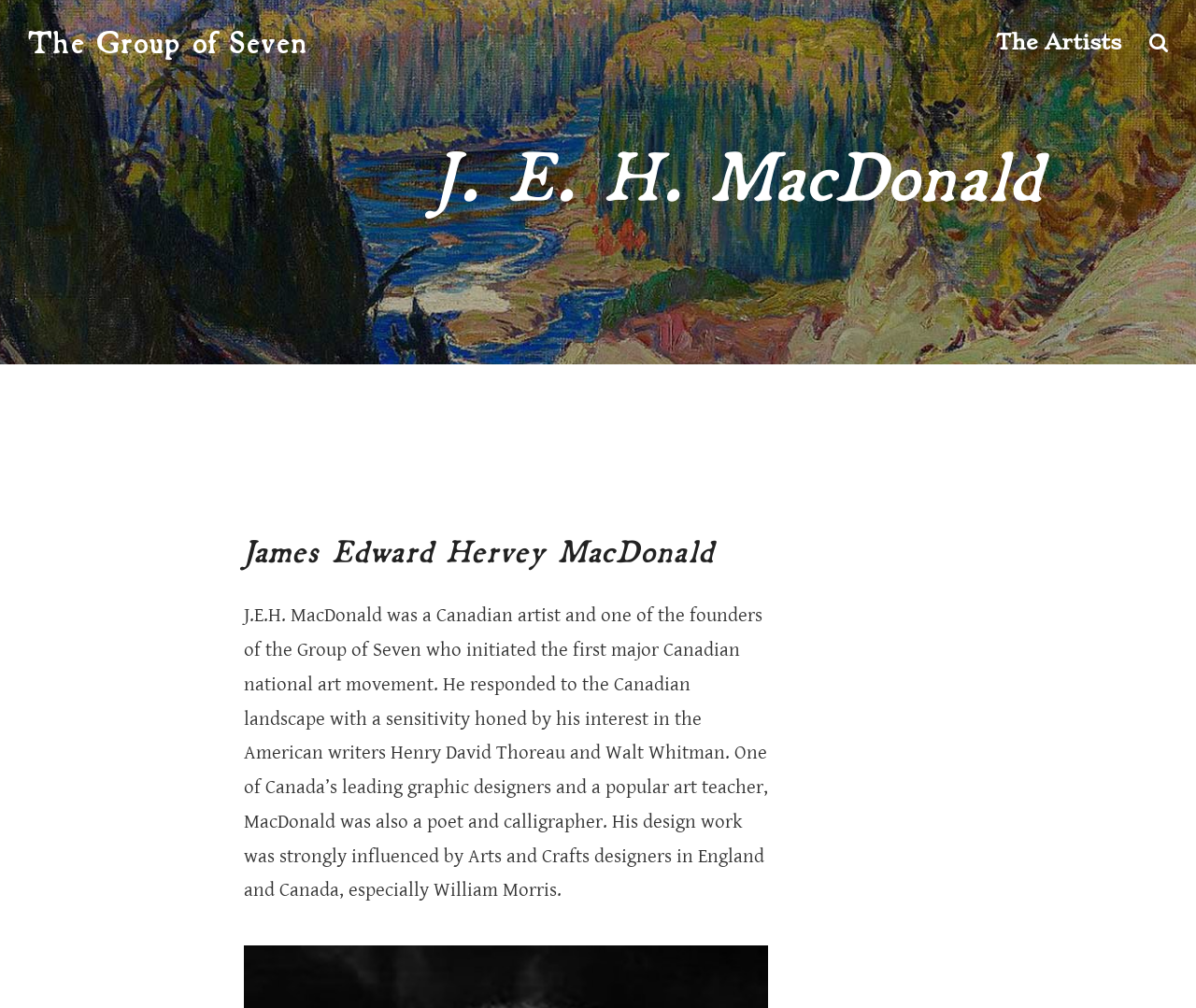What influenced J.E.H. MacDonald's design work?
Using the details shown in the screenshot, provide a comprehensive answer to the question.

According to the webpage, J.E.H. MacDonald's design work was strongly influenced by Arts and Crafts designers in England and Canada, especially William Morris.